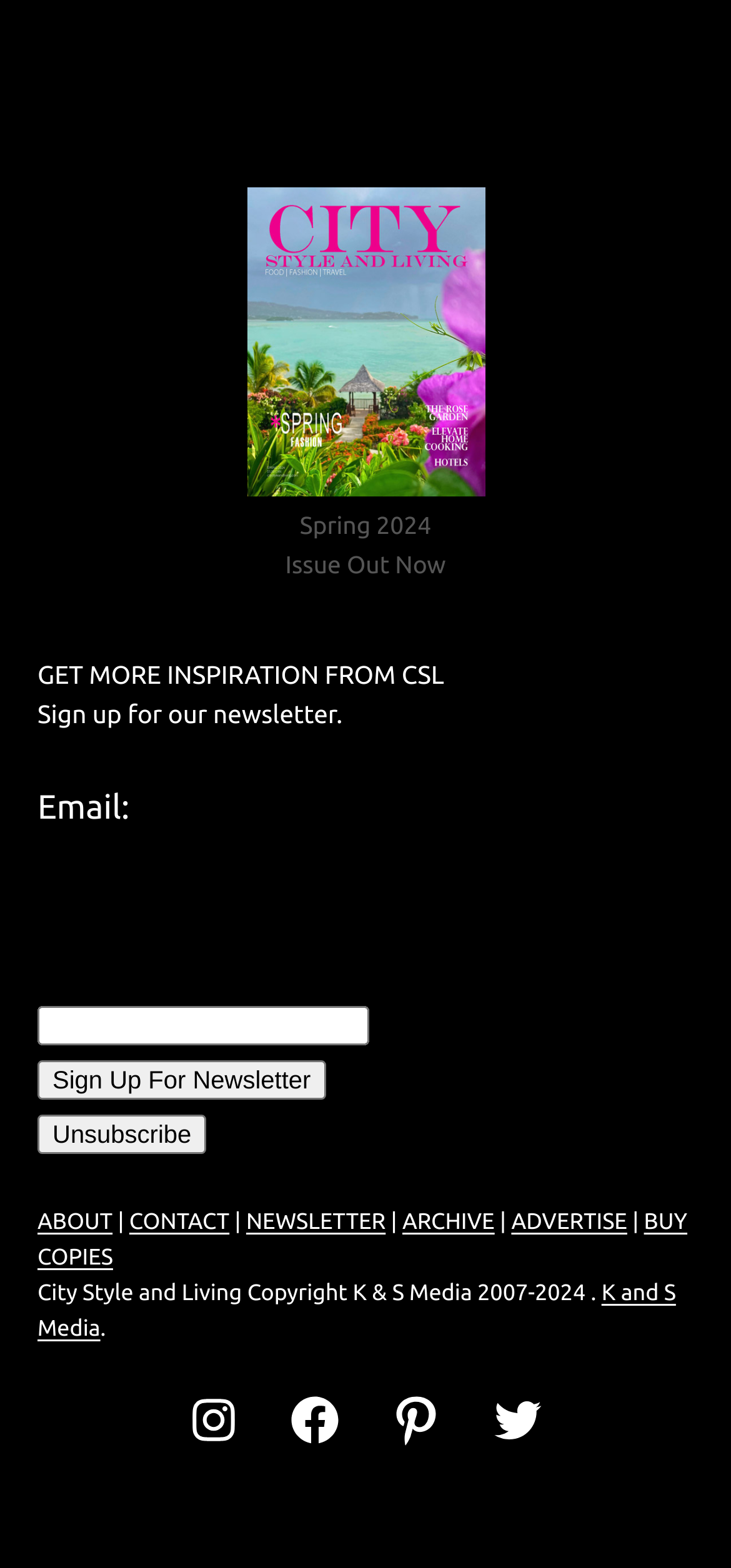Please specify the bounding box coordinates of the region to click in order to perform the following instruction: "Follow on Instagram".

[0.254, 0.888, 0.331, 0.924]